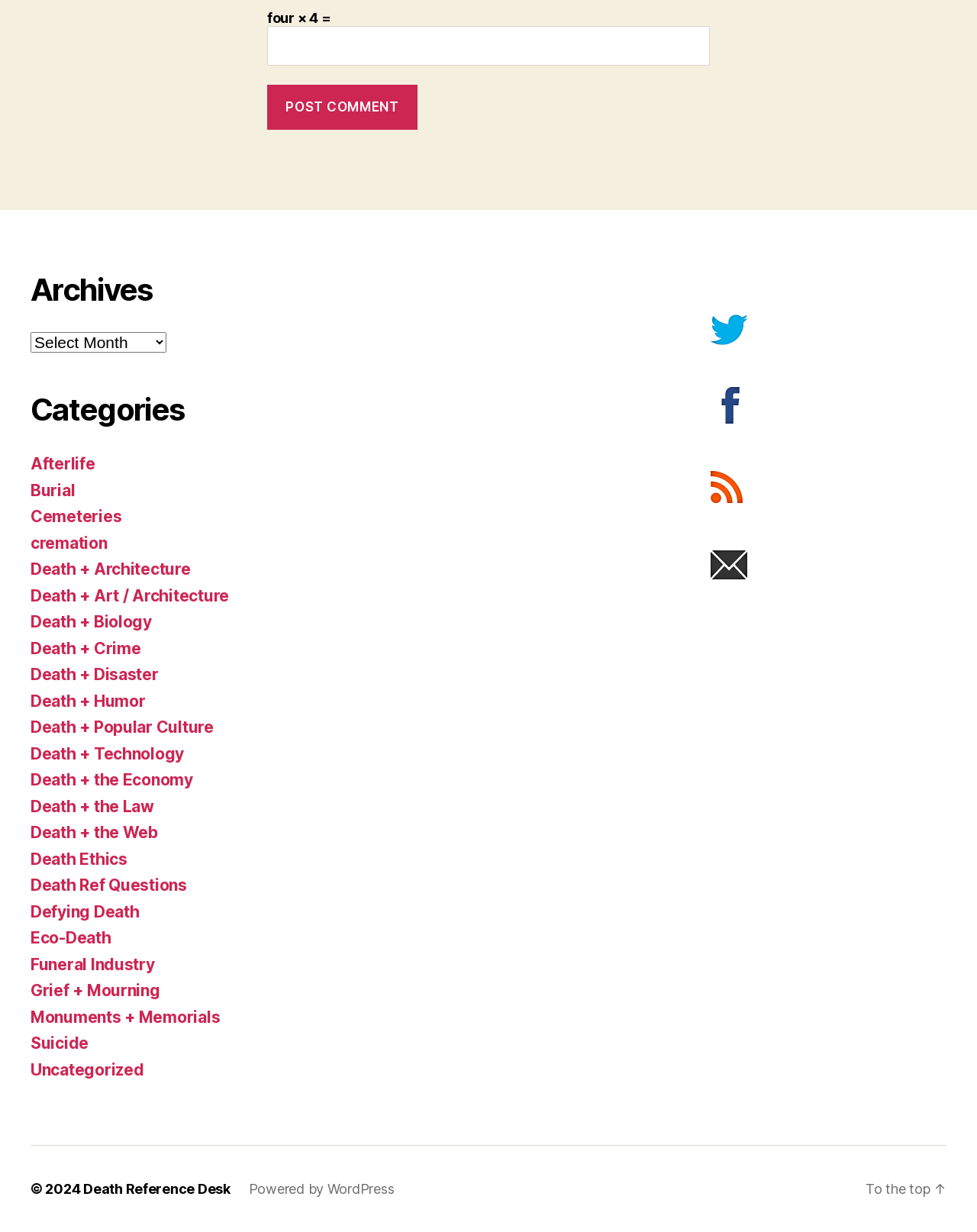Use a single word or phrase to answer the question: What social media platforms are linked?

Twitter, Facebook